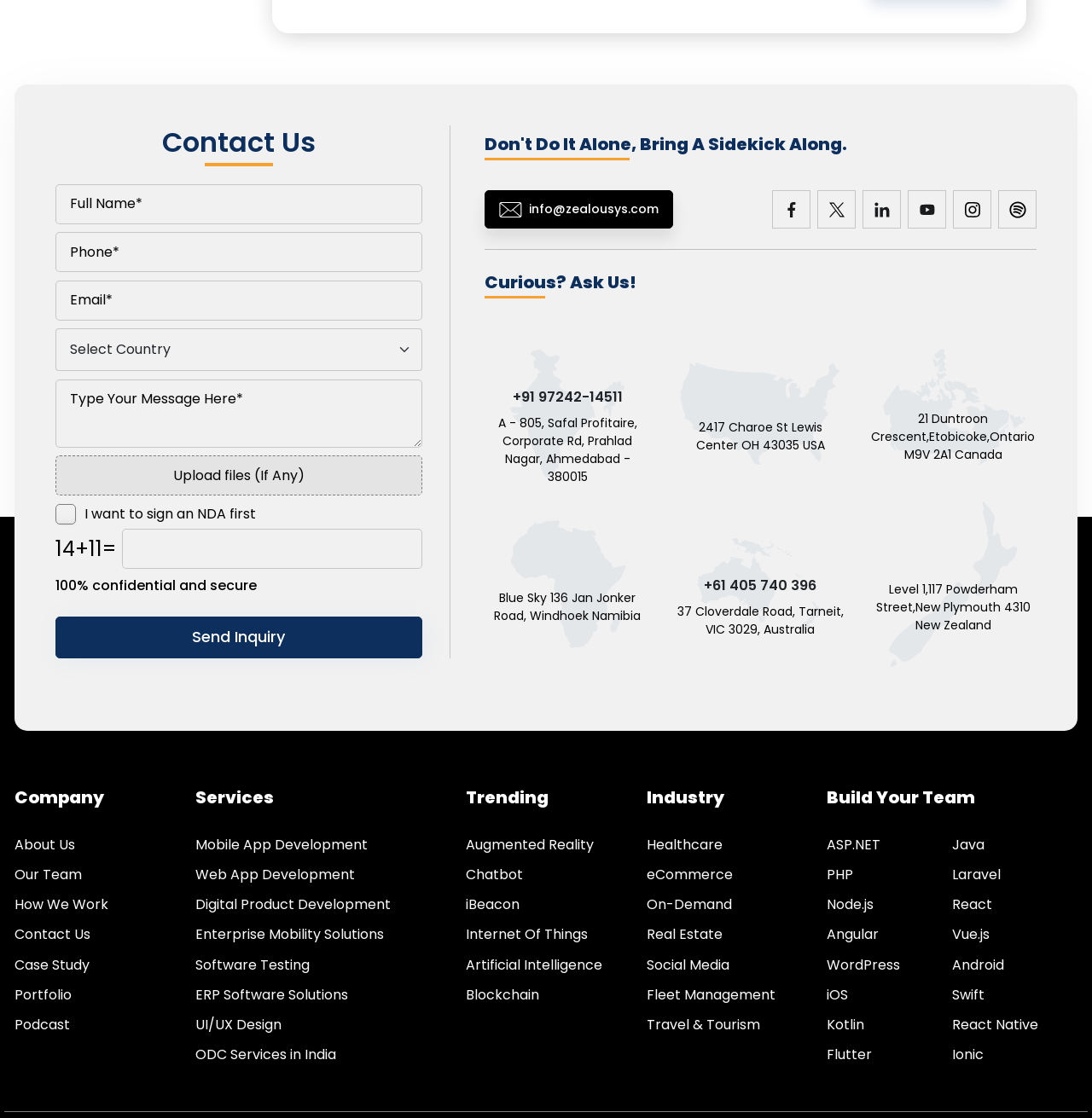Identify the bounding box coordinates of the section that should be clicked to achieve the task described: "Get more information about Logelite's services".

None